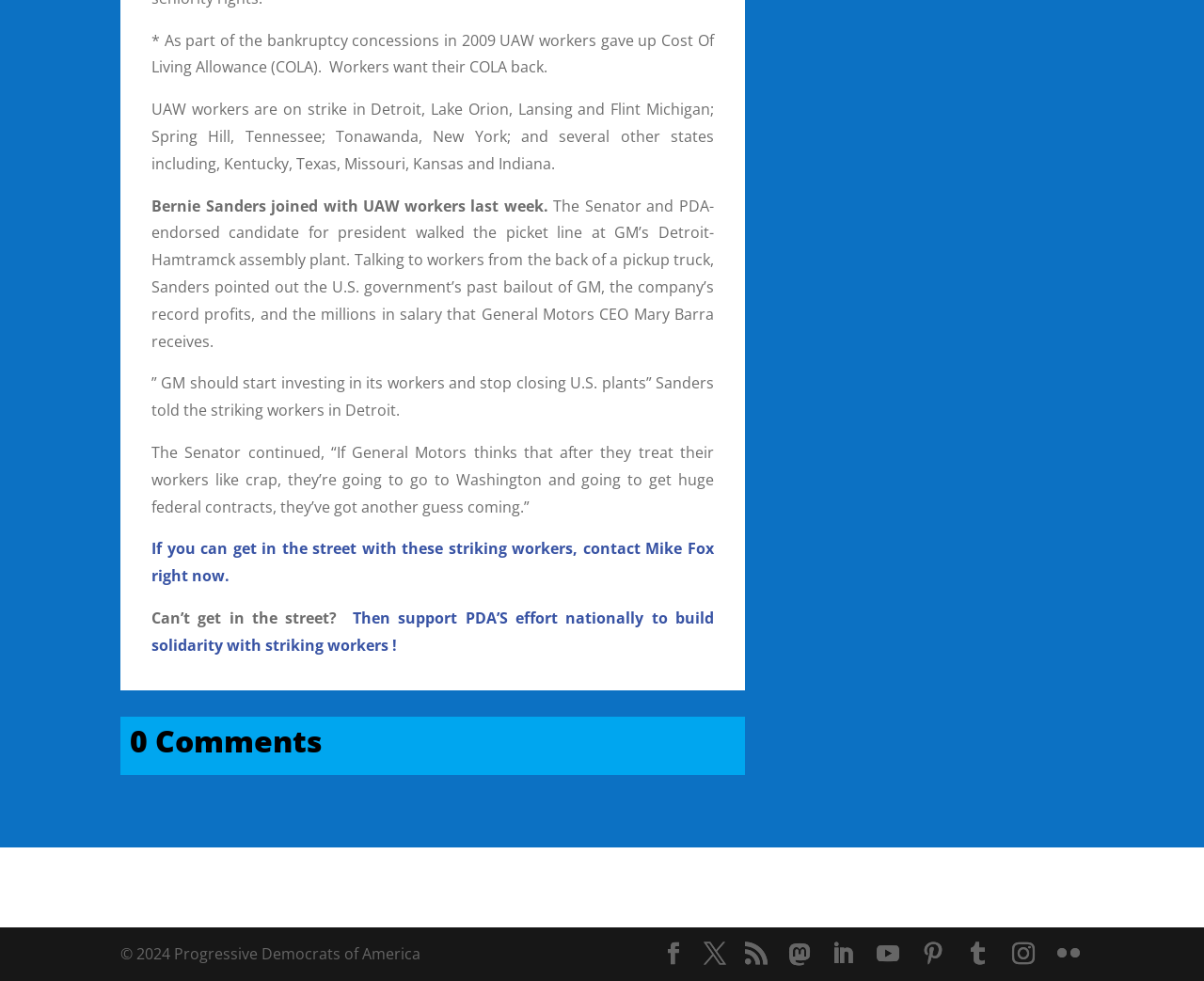Highlight the bounding box coordinates of the element that should be clicked to carry out the following instruction: "Buy tickets". The coordinates must be given as four float numbers ranging from 0 to 1, i.e., [left, top, right, bottom].

None